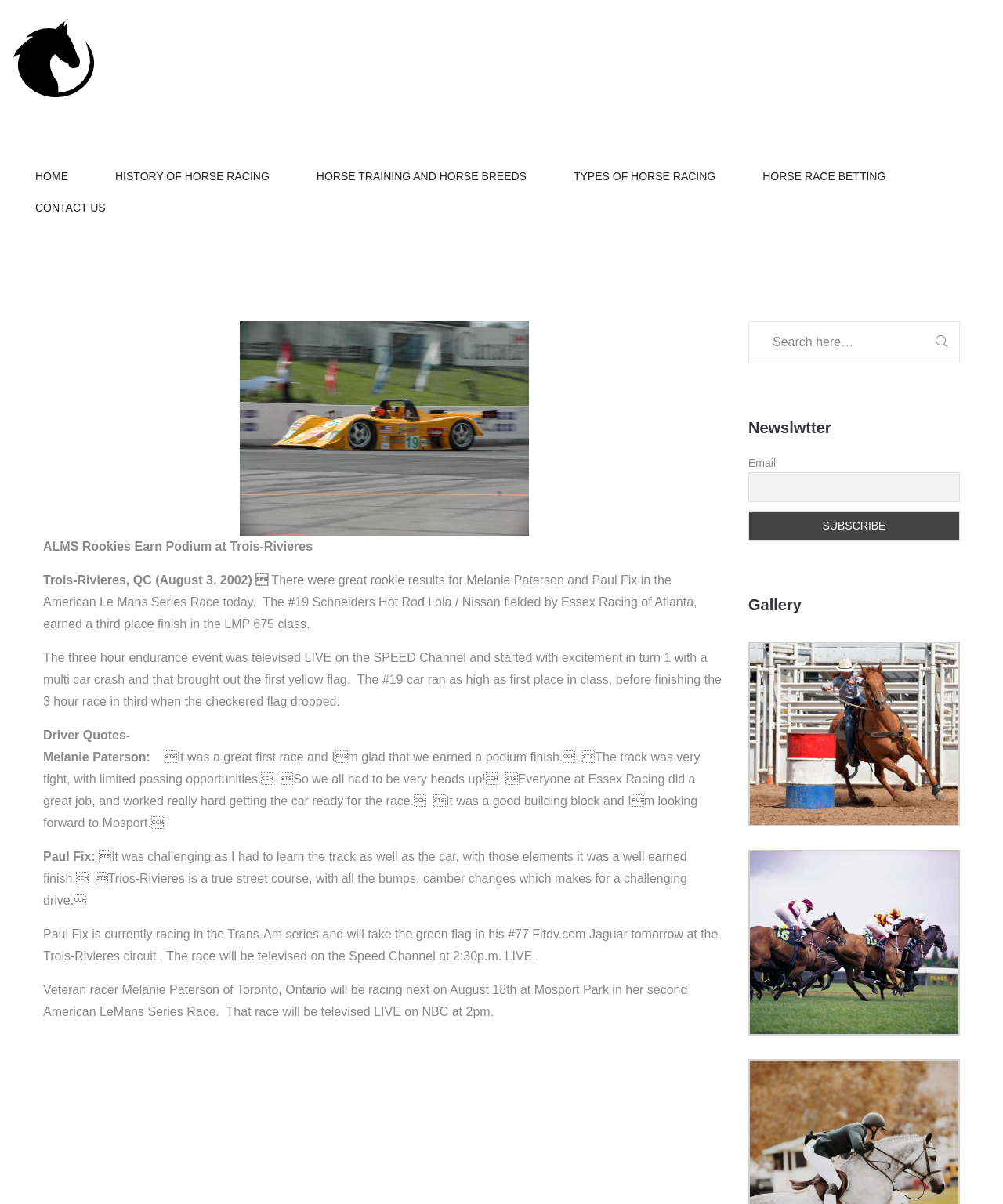What is the position that the #19 car finished in the LMP 675 class?
Please provide a comprehensive answer based on the visual information in the image.

The article mentions that the #19 car earned a third place finish in the LMP 675 class, which indicates that the position that the #19 car finished in the LMP 675 class is third place.